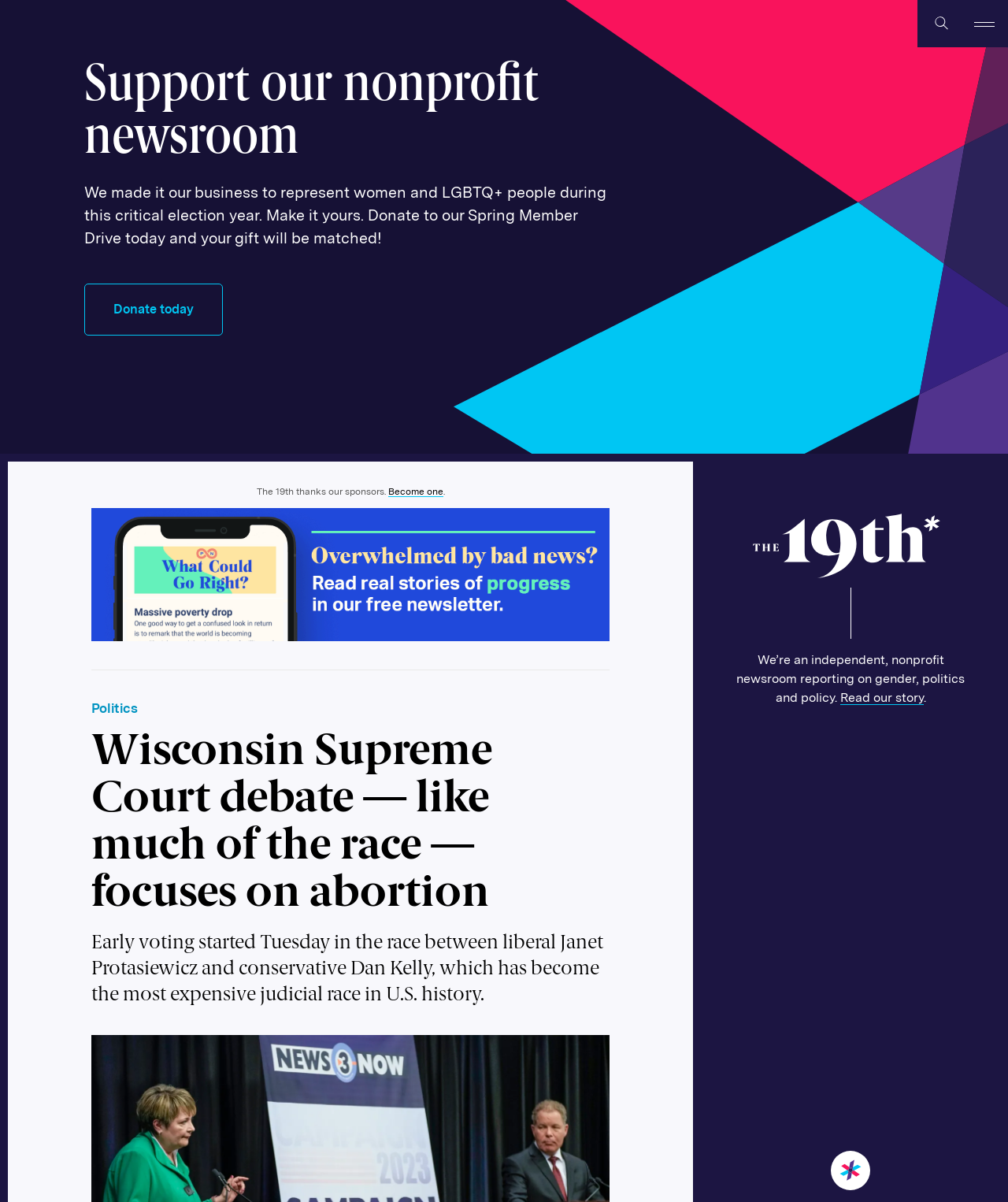Show the bounding box coordinates for the HTML element described as: "Home".

[0.727, 0.427, 0.961, 0.482]